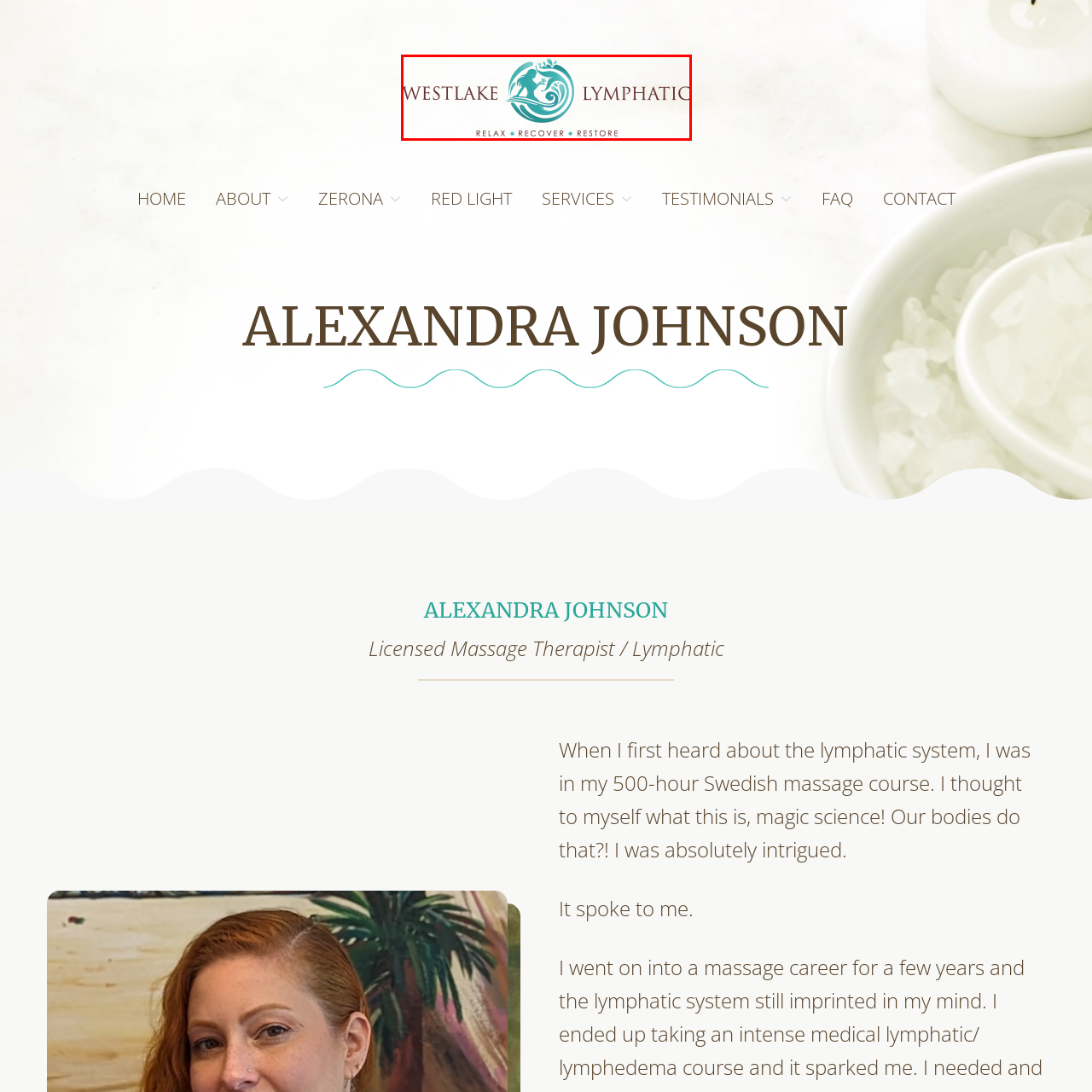Focus on the section within the red boundary and provide a detailed description.

The image features the logo of "Westlake Lymphatic," a wellness center dedicated to lymphatic health. The design prominently displays the name "WESTLAKE LYMPHATIC" in a stylish font, complemented by a flowing, teal-colored graphic that symbolizes relaxation and vitality. Below the main title, the words "RELAX • RECOVER • RESTORE" emphasize the center's holistic approach to wellness, inviting clients to engage in their restorative therapies. The overall aesthetic combines elegance and tranquility, reflecting the center's mission to promote health and well-being through lymphatic drainage therapy and other massage services.